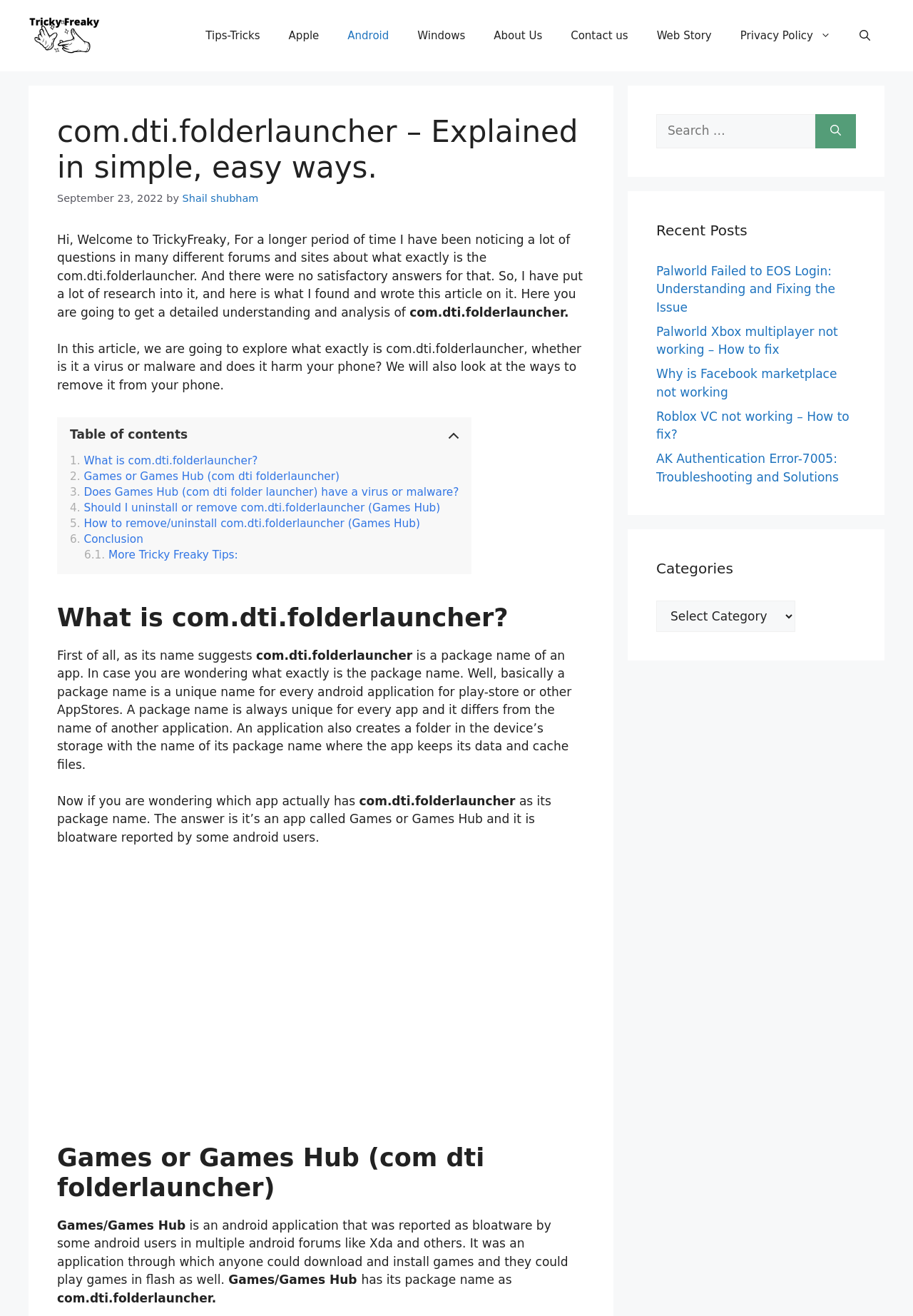Kindly determine the bounding box coordinates for the clickable area to achieve the given instruction: "Read the 'What is com.dti.folderlauncher?' article".

[0.062, 0.458, 0.641, 0.481]